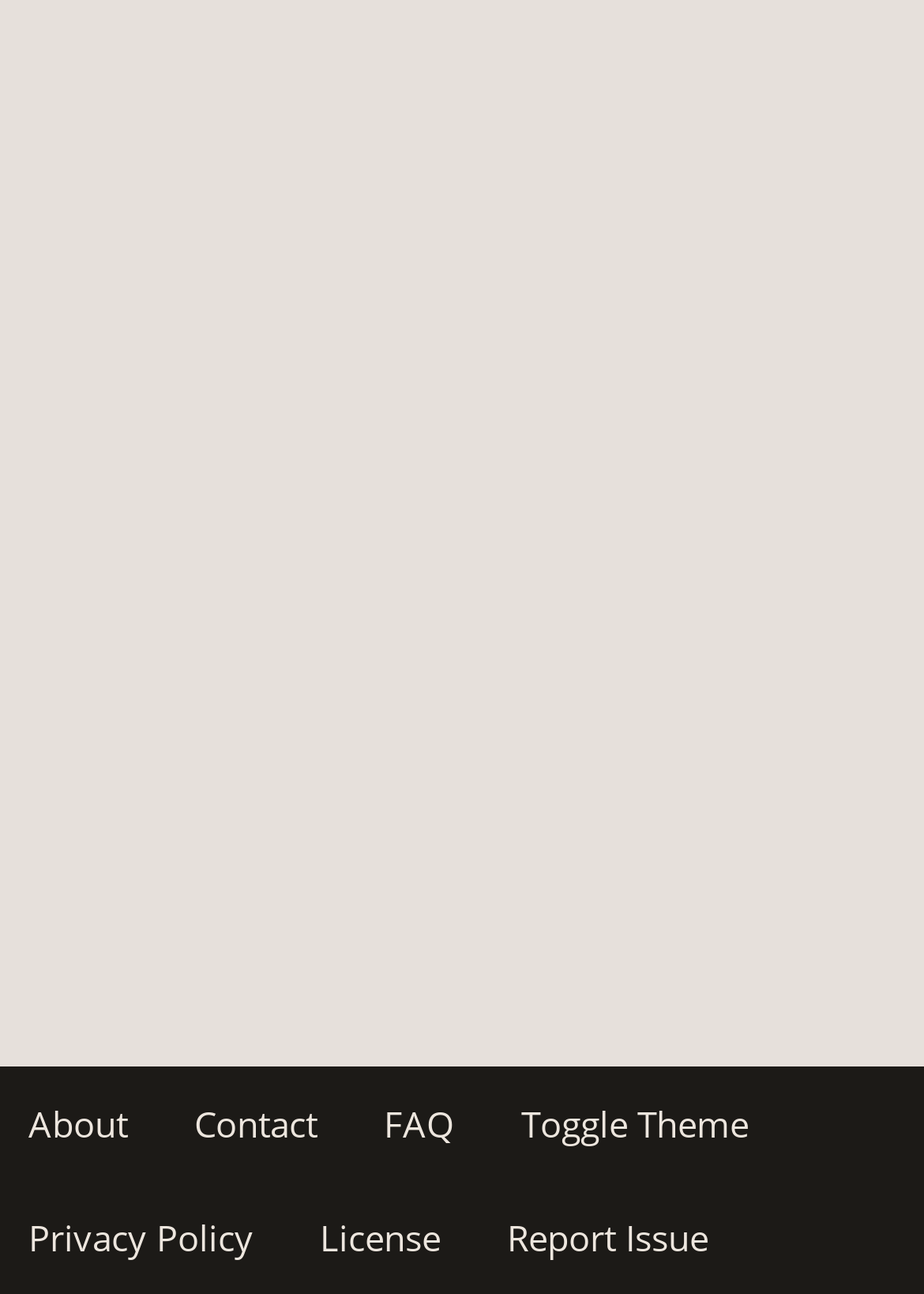Examine the image carefully and respond to the question with a detailed answer: 
How many links are in the footer?

I counted the number of links in the footer section, which are 'About', 'Contact', 'FAQ', 'Toggle Theme', 'Privacy Policy', 'License', and 'Report Issue'.